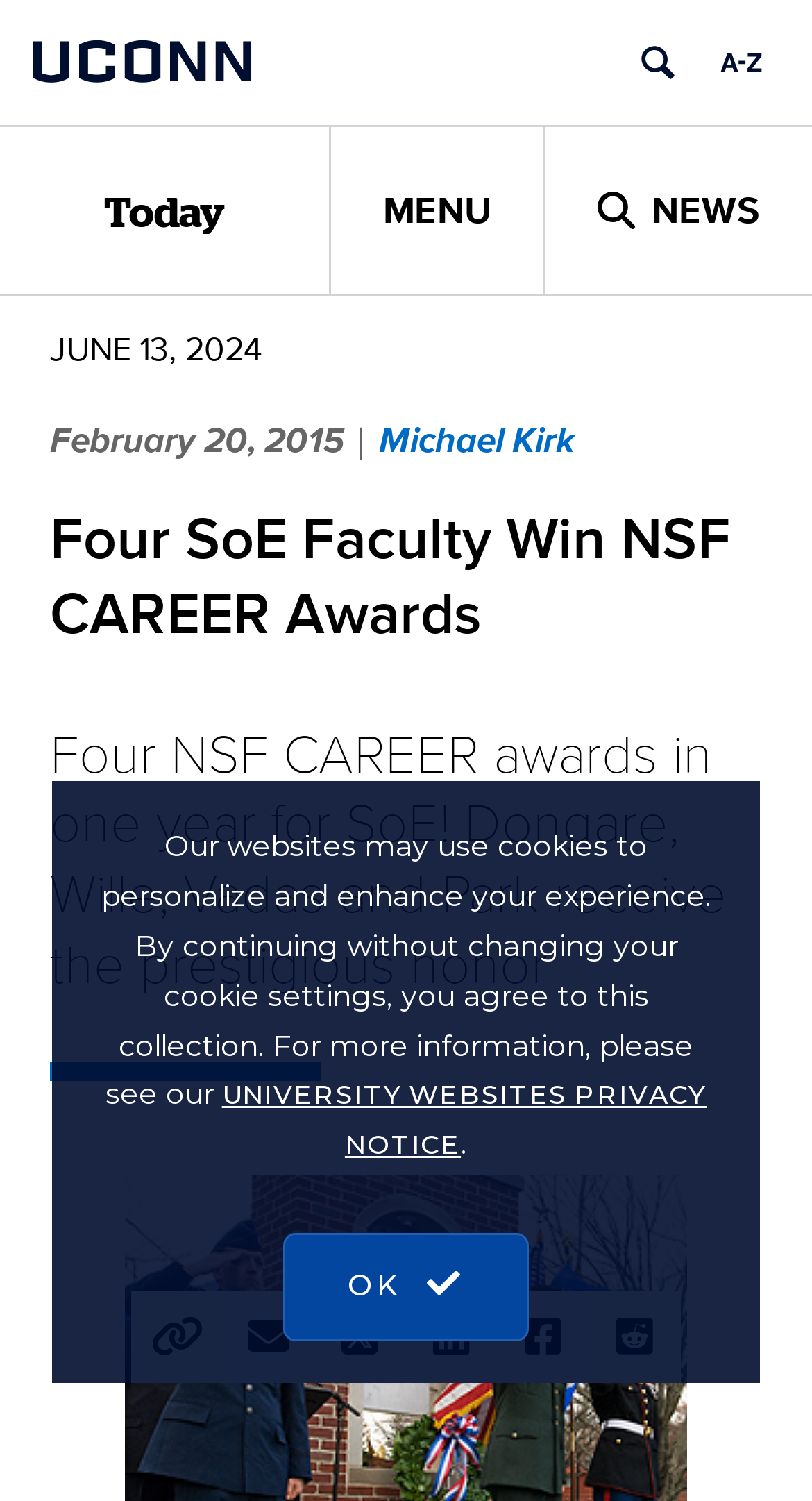Reply to the question with a brief word or phrase: How many social media icons are there at the bottom of the page?

5